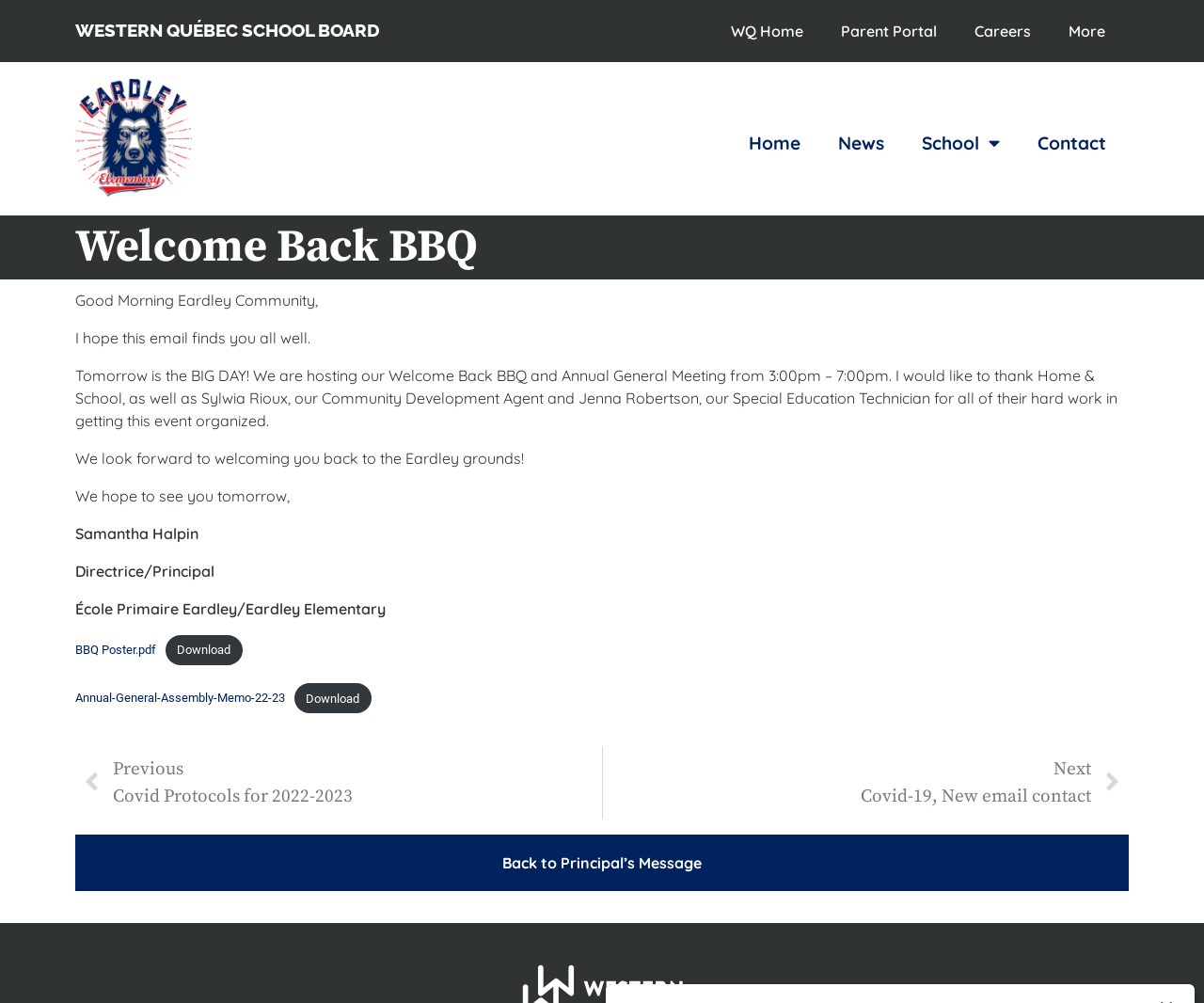Find the bounding box coordinates of the clickable area required to complete the following action: "View Eardley Elementary School Logo".

[0.062, 0.078, 0.16, 0.196]